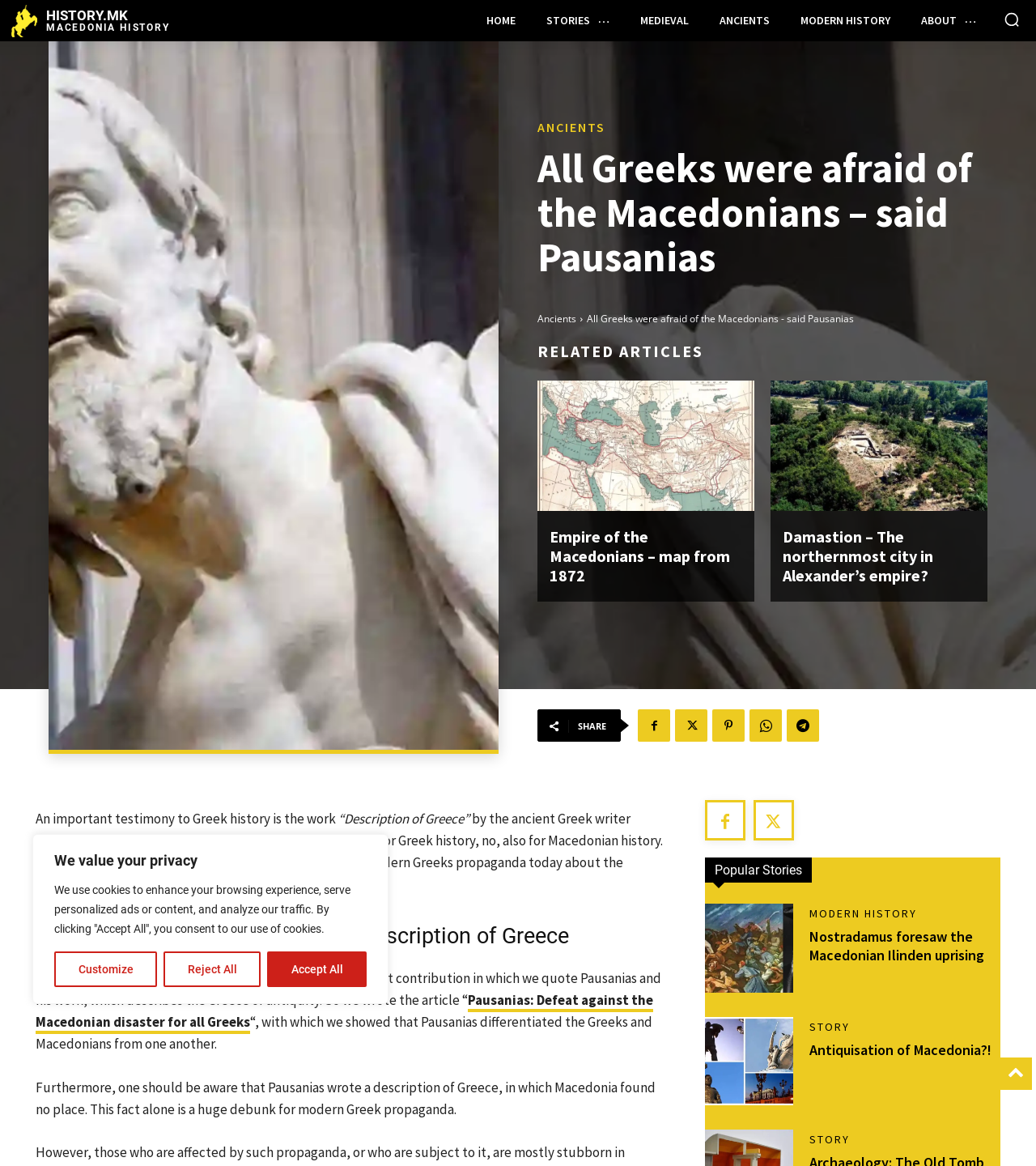How many social media links are below the 'SHARE' button?
Based on the screenshot, respond with a single word or phrase.

5